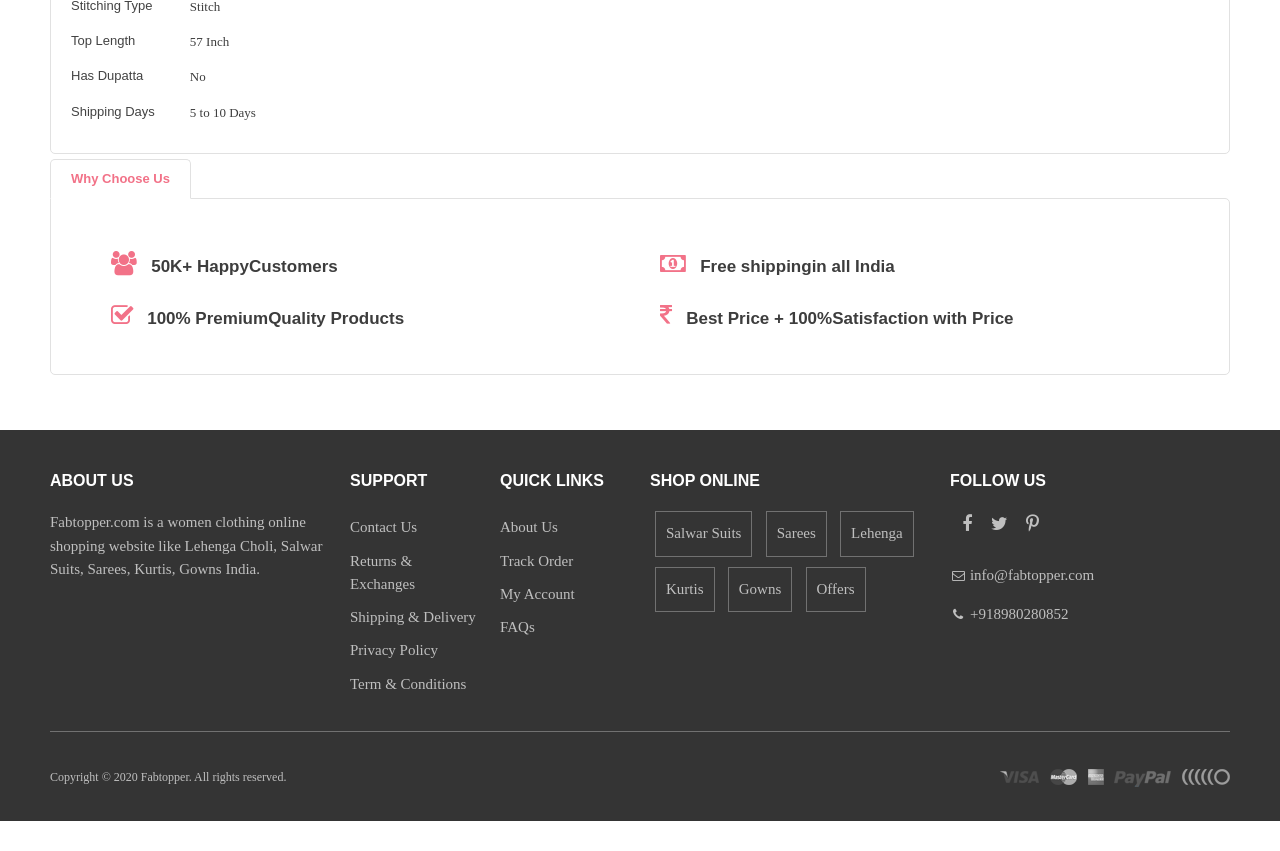Give the bounding box coordinates for this UI element: "Kurtis". The coordinates should be four float numbers between 0 and 1, arranged as [left, top, right, bottom].

[0.512, 0.602, 0.558, 0.655]